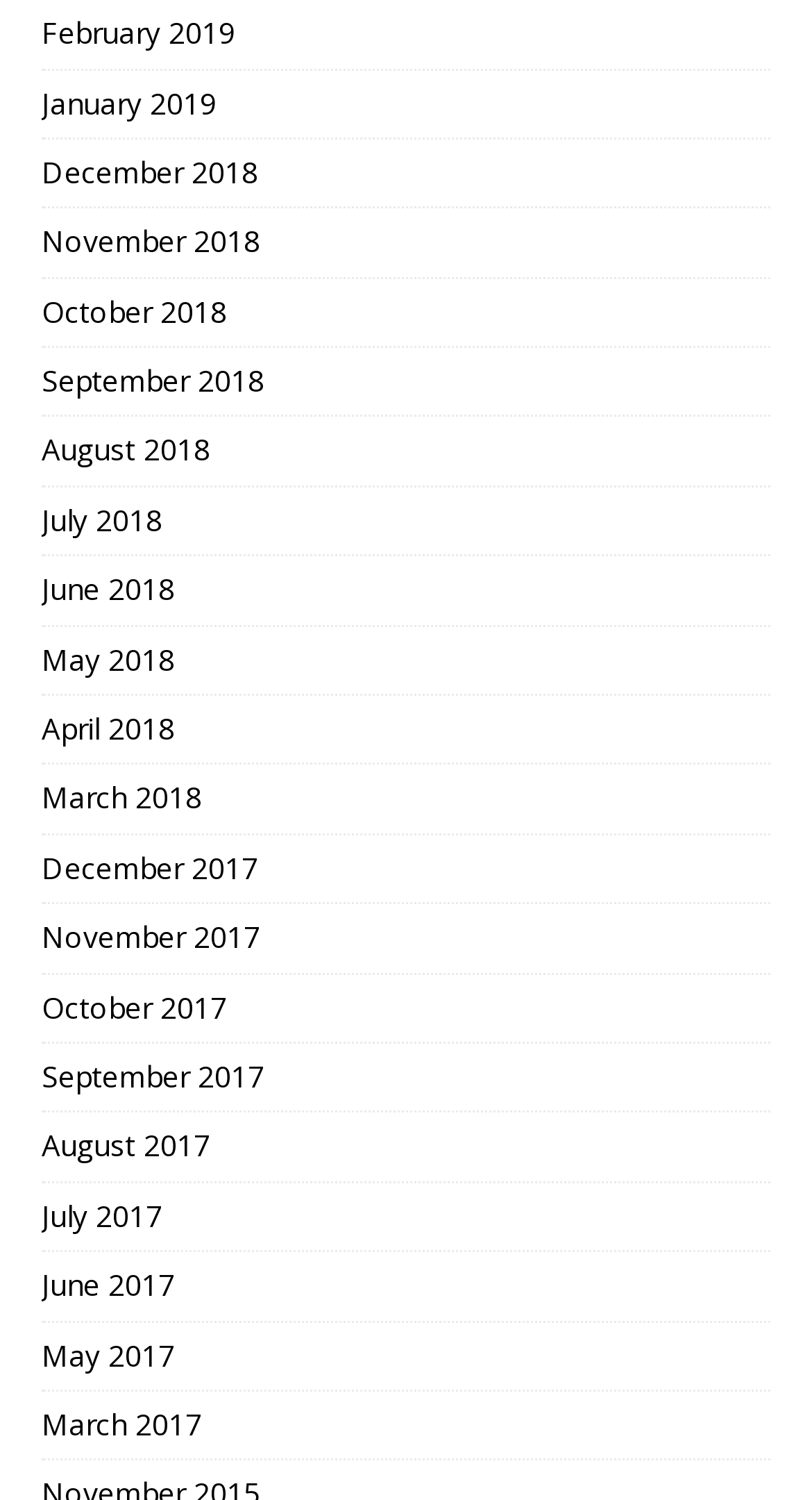How many links are there for 2018?
Give a single word or phrase answer based on the content of the image.

12